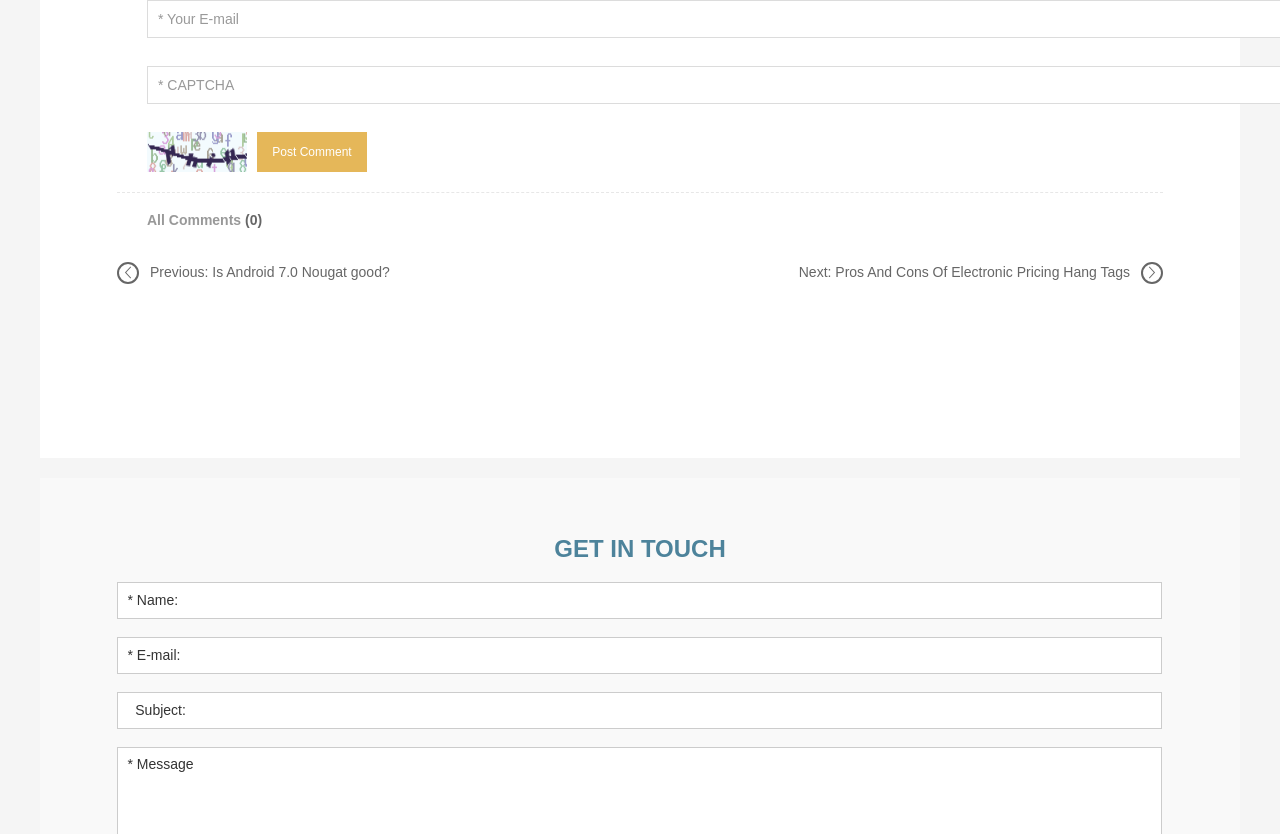What is the call-to-action button for comments?
From the image, respond using a single word or phrase.

Post Comment